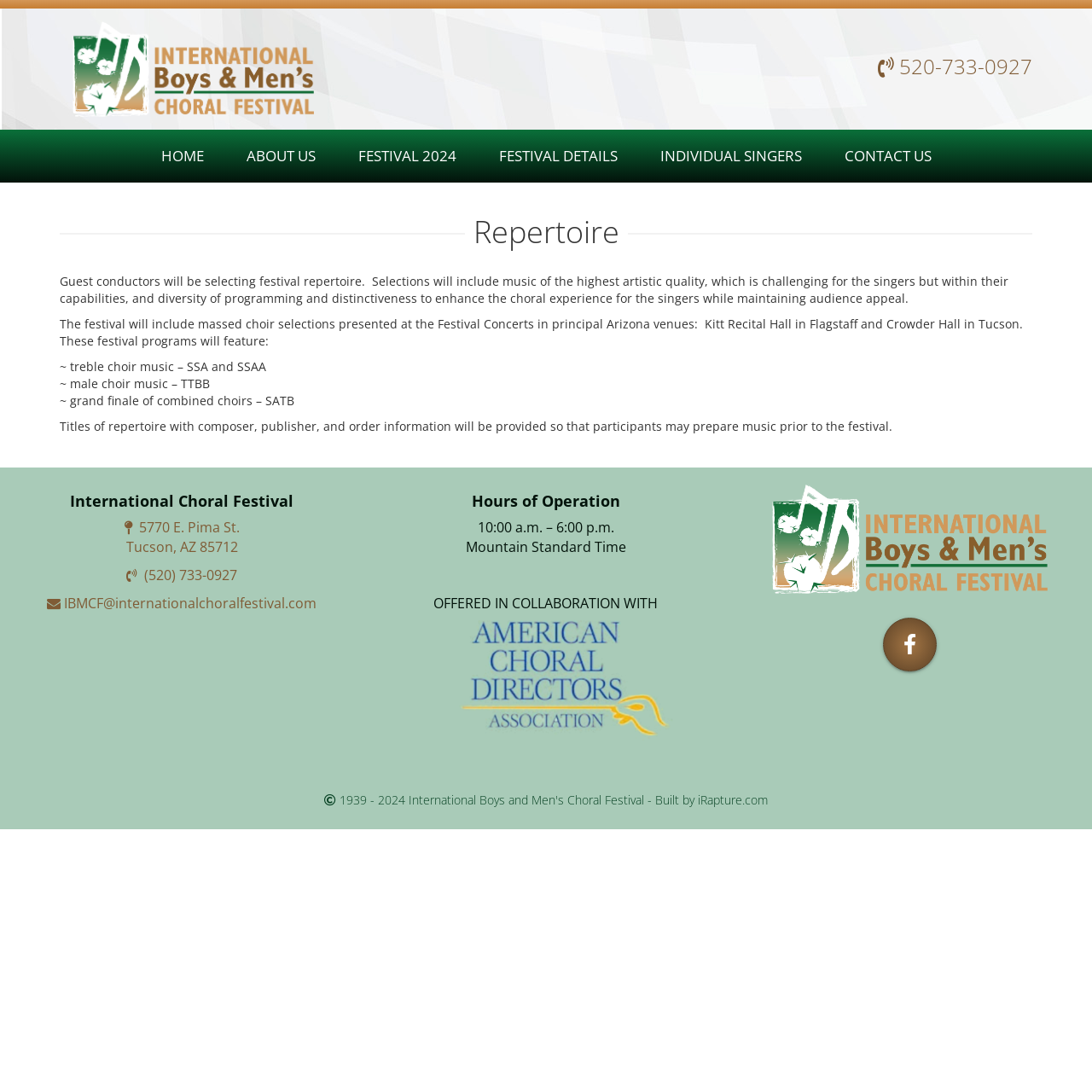What is the purpose of the festival?
From the details in the image, provide a complete and detailed answer to the question.

I inferred the purpose of the festival by reading the paragraph that describes the festival's repertoire. It mentions that the festival aims to provide a choral experience for singers, with music of the highest artistic quality and diversity of programming.